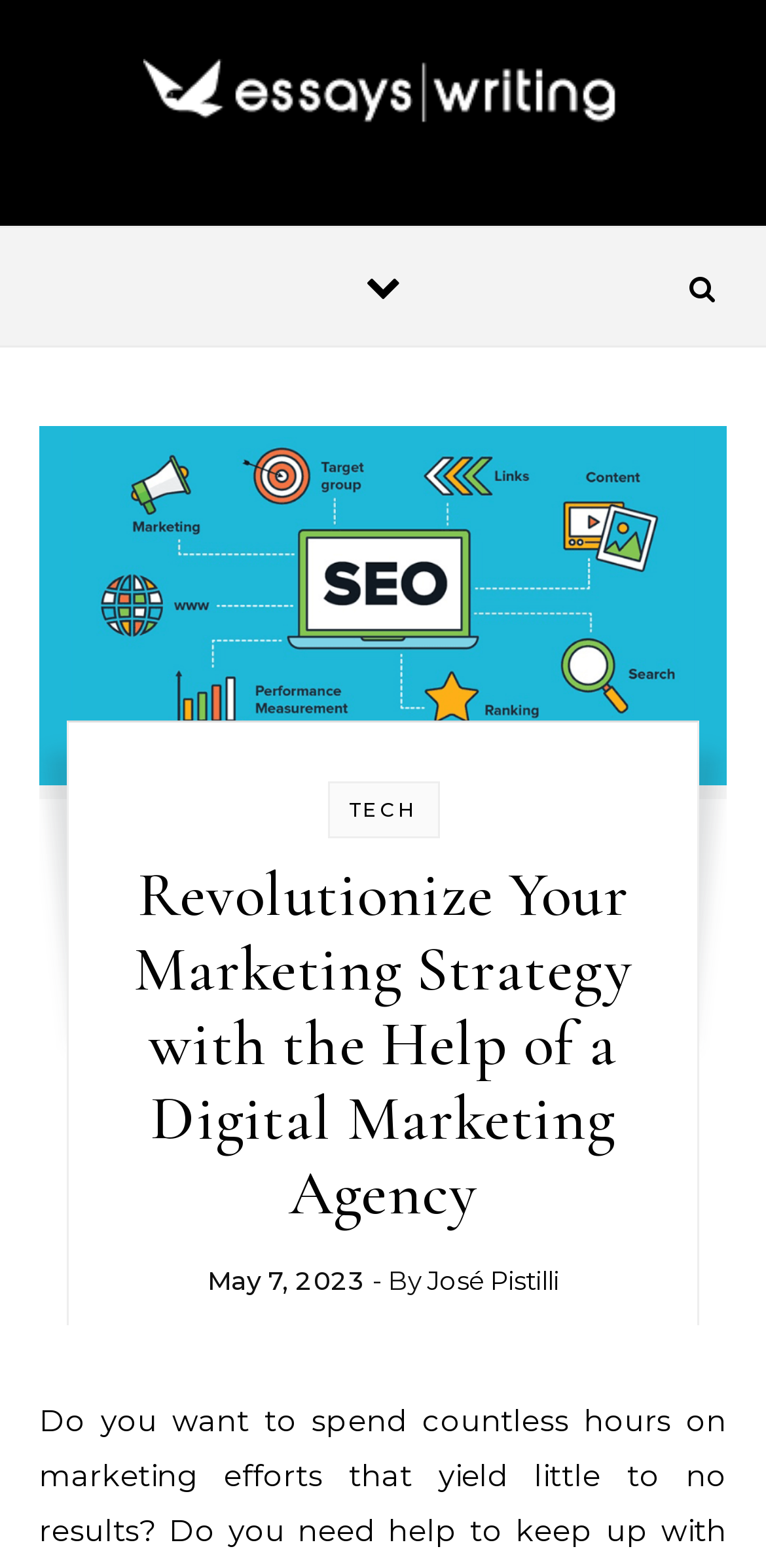Generate a comprehensive caption for the webpage you are viewing.

The webpage appears to be a blog post or article page, with a focus on digital marketing. At the top, there is a logo or brand image with the text "Custom Essays Writing" which is also a clickable link. Below this, there are two buttons, one with a search icon and the other with a user icon, positioned side by side.

The main content area is divided into sections, with a header section that spans the entire width of the page. This section contains a link to a category labeled "TECH", a heading that reads "Revolutionize Your Marketing Strategy with the Help of a Digital Marketing Agency", and a subheading that includes the date "May 7, 2023" and the author's name, "José Pistilli".

There are no other images on the page besides the logo or brand image at the top. The overall layout is organized, with clear headings and concise text.